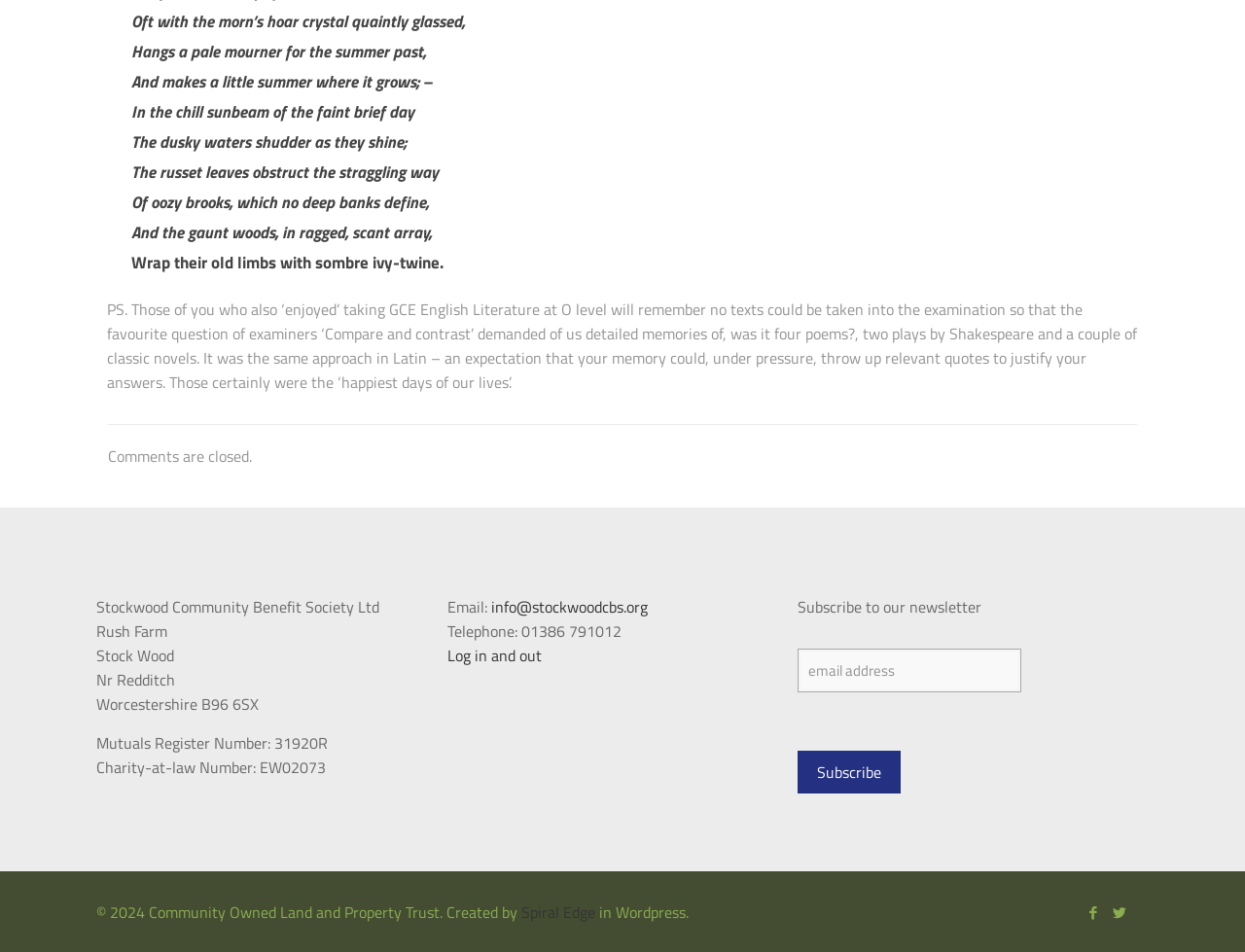Identify the bounding box of the UI element described as follows: "info@stockwoodcbs.org". Provide the coordinates as four float numbers in the range of 0 to 1 [left, top, right, bottom].

[0.394, 0.625, 0.52, 0.65]